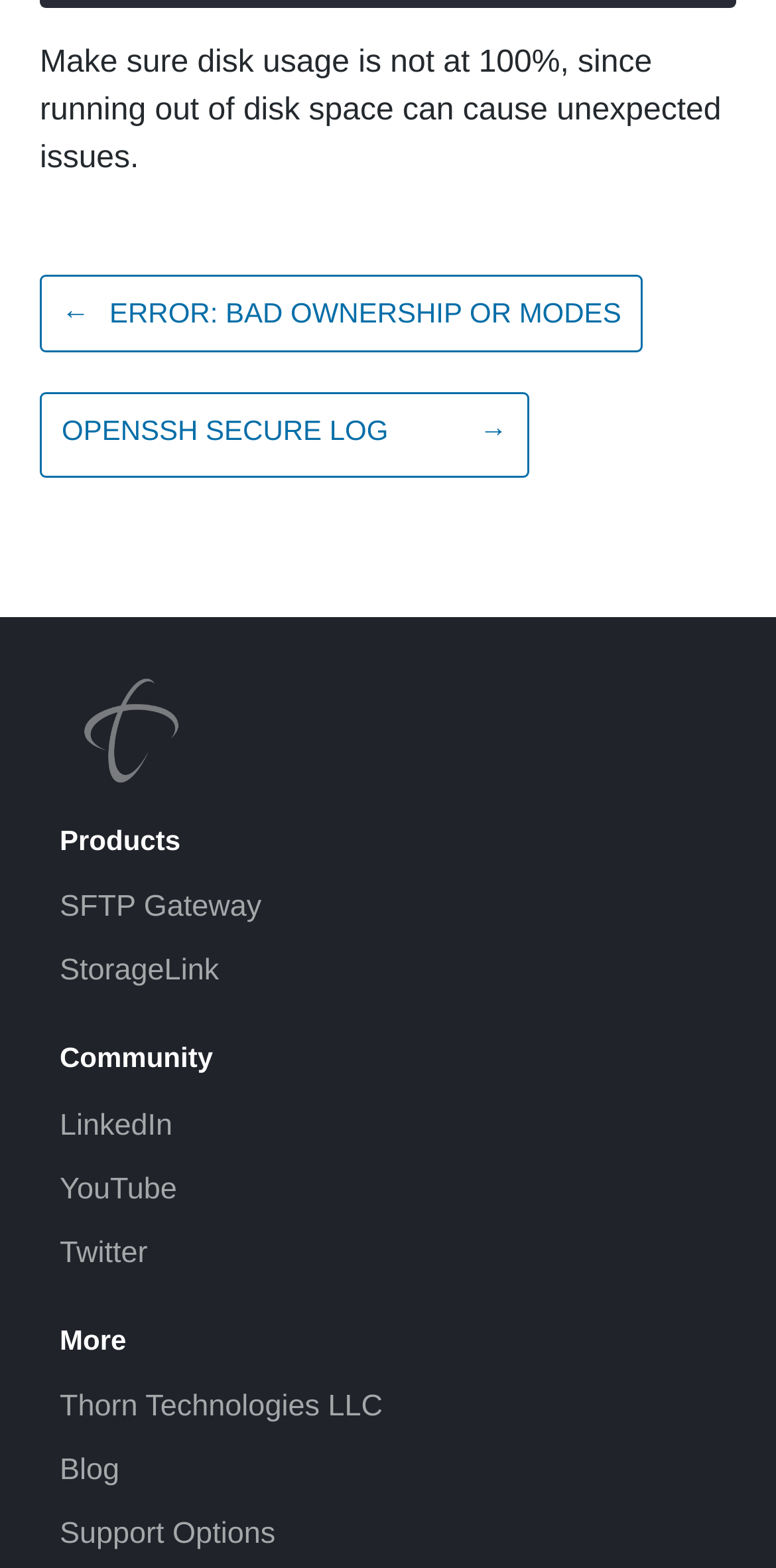Locate the bounding box coordinates of the element's region that should be clicked to carry out the following instruction: "click on SFTP Gateway Support". The coordinates need to be four float numbers between 0 and 1, i.e., [left, top, right, bottom].

[0.077, 0.416, 0.262, 0.525]